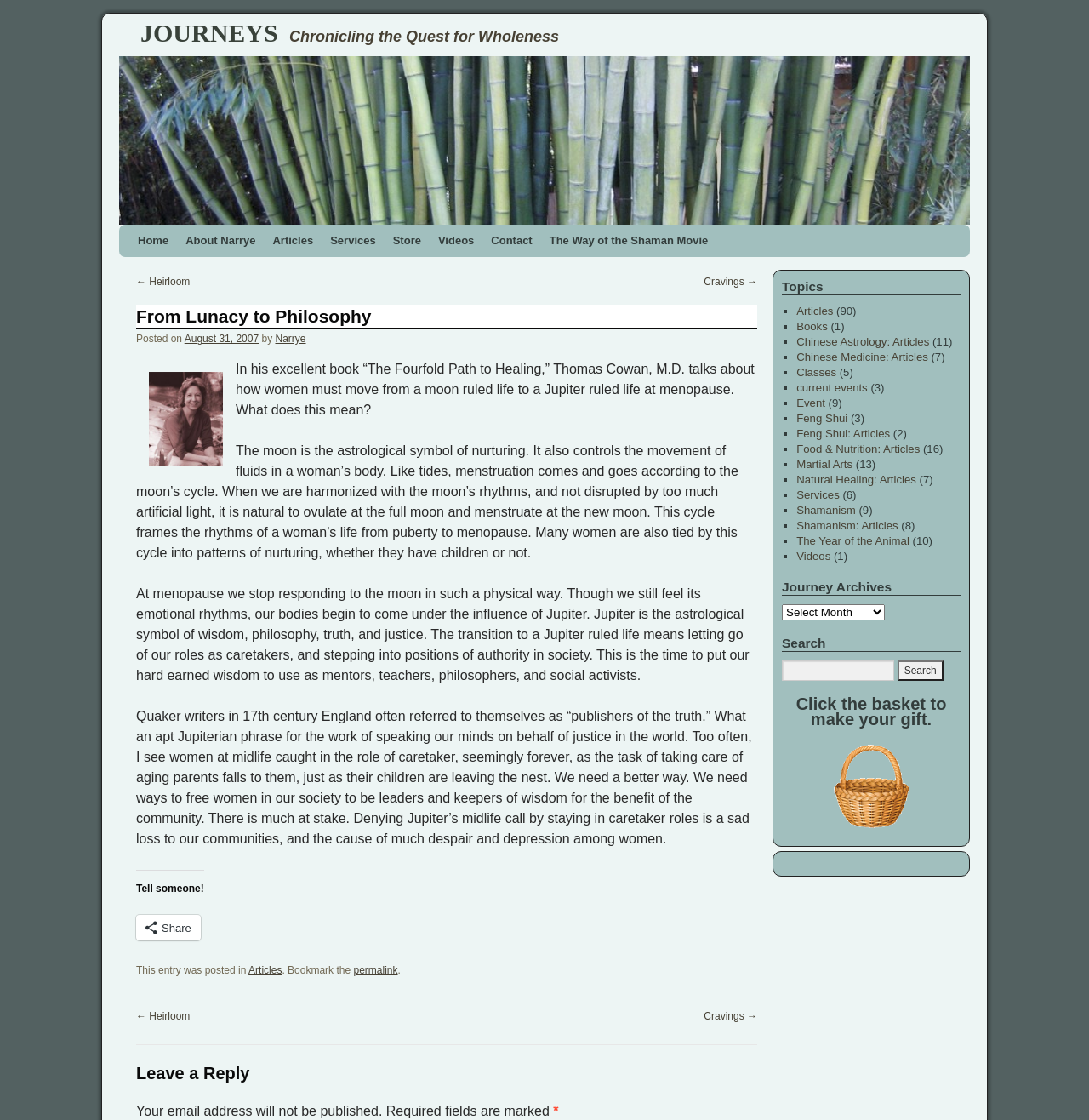Determine the bounding box coordinates for the UI element with the following description: "Share". The coordinates should be four float numbers between 0 and 1, represented as [left, top, right, bottom].

[0.125, 0.817, 0.184, 0.84]